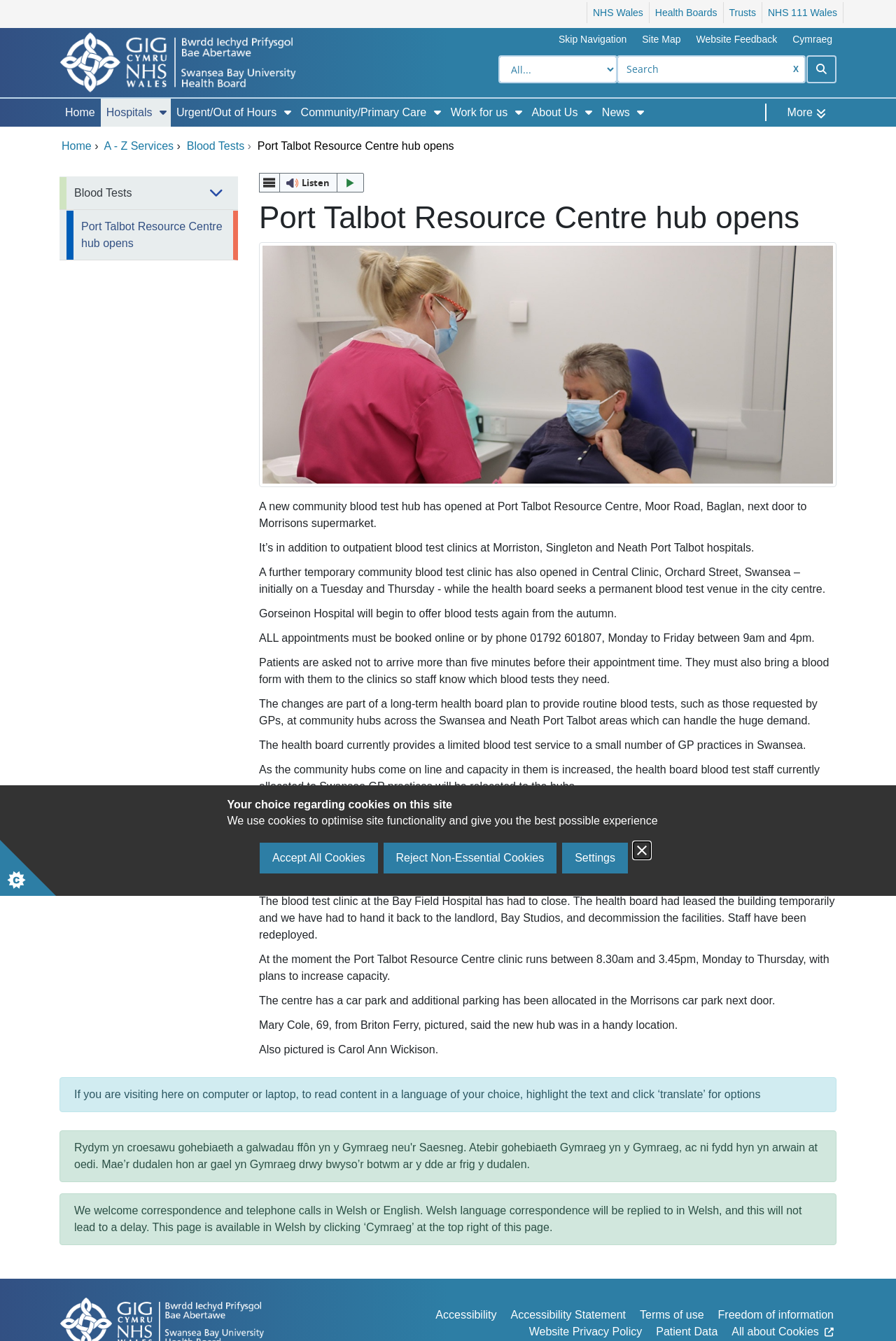Determine the bounding box coordinates for the clickable element required to fulfill the instruction: "Click the Facebook icon". Provide the coordinates as four float numbers between 0 and 1, i.e., [left, top, right, bottom].

None